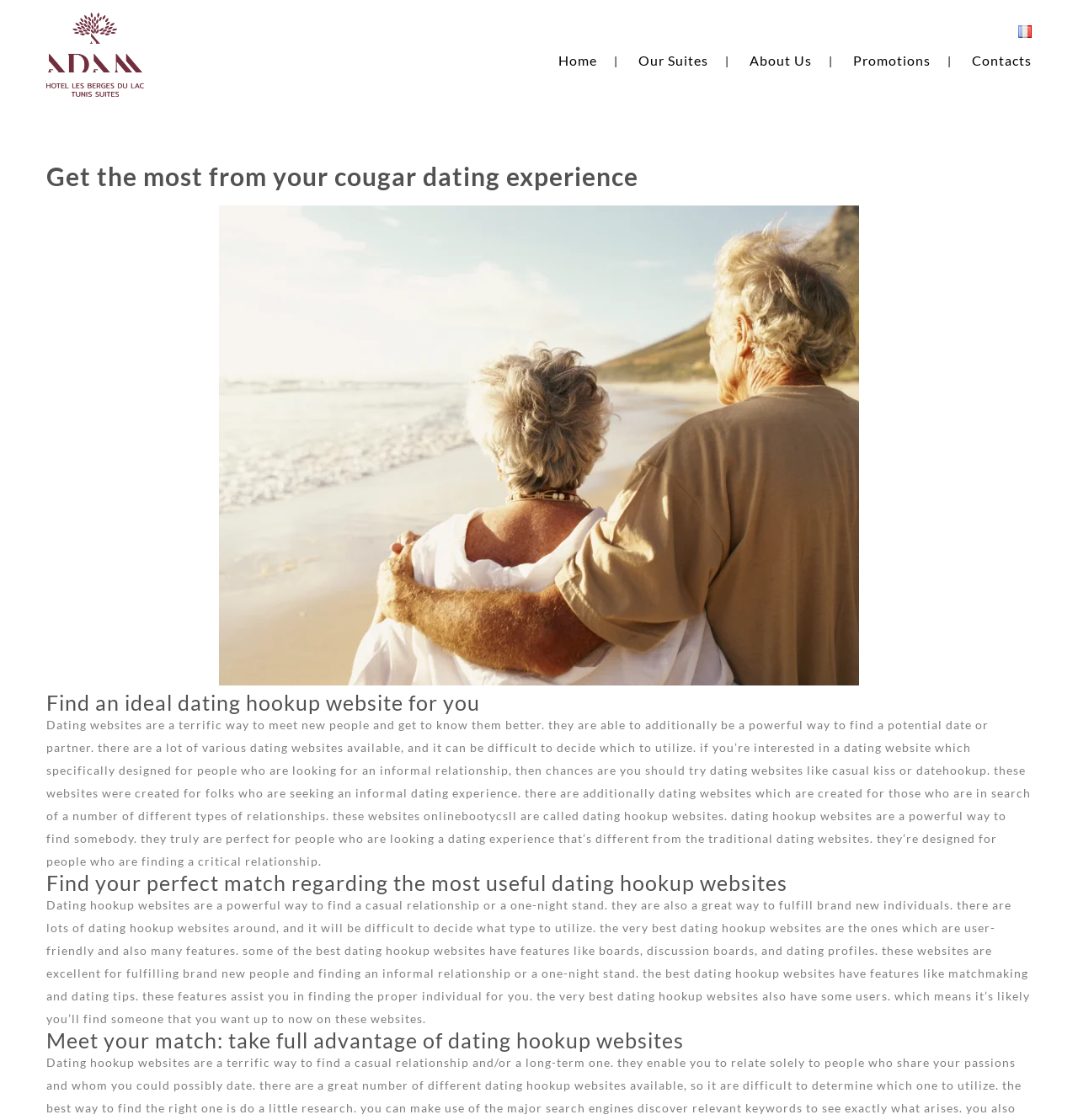Identify the first-level heading on the webpage and generate its text content.

Get the most from your cougar dating experience